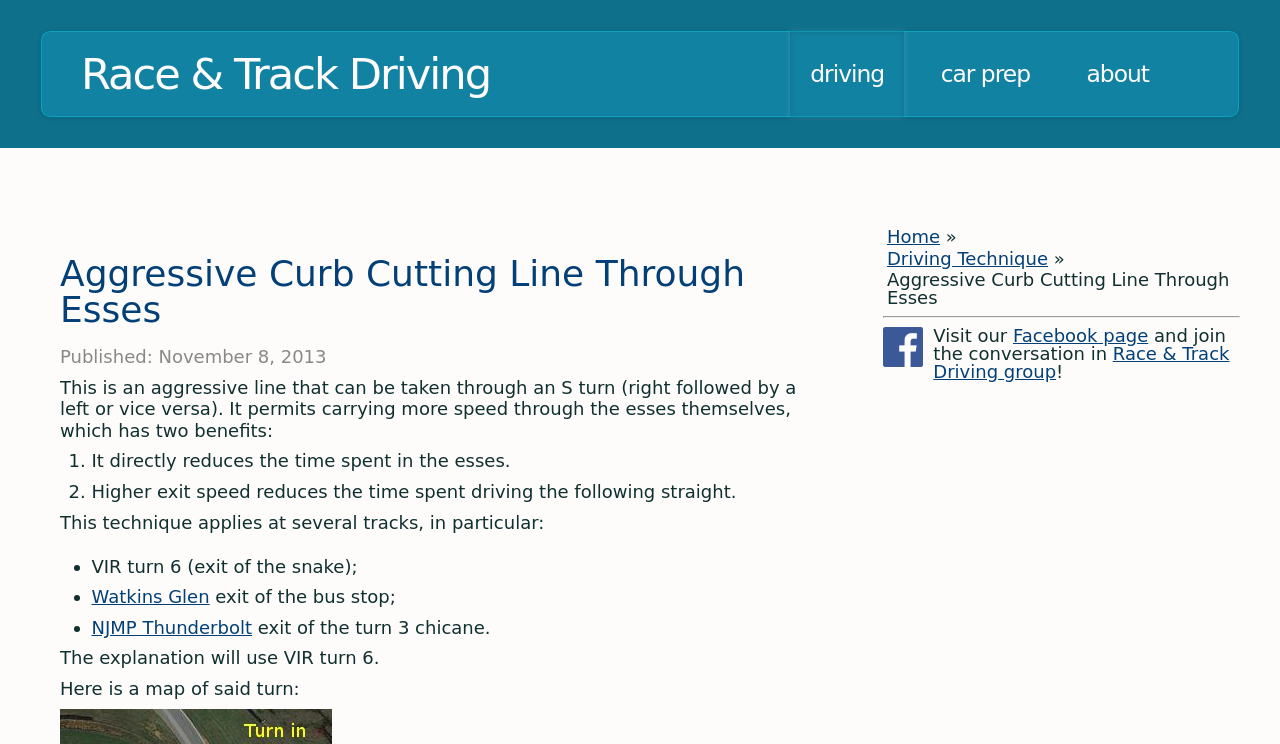Carefully examine the image and provide an in-depth answer to the question: Which track is mentioned as an example of where this technique applies?

The webpage mentions that this technique applies at several tracks, including VIR turn 6, which is specifically mentioned as an example.